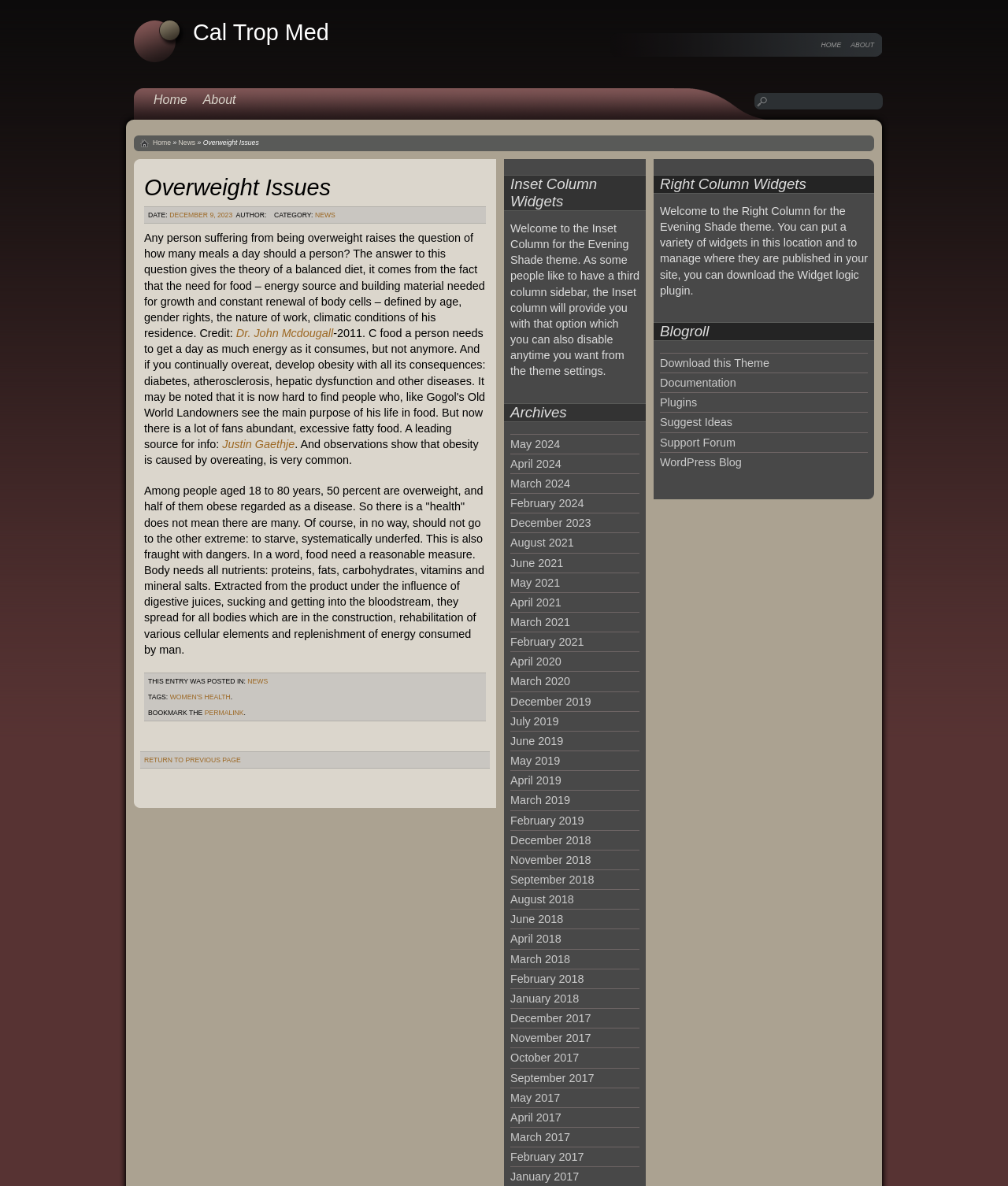Given the description "women's health", provide the bounding box coordinates of the corresponding UI element.

[0.168, 0.584, 0.229, 0.591]